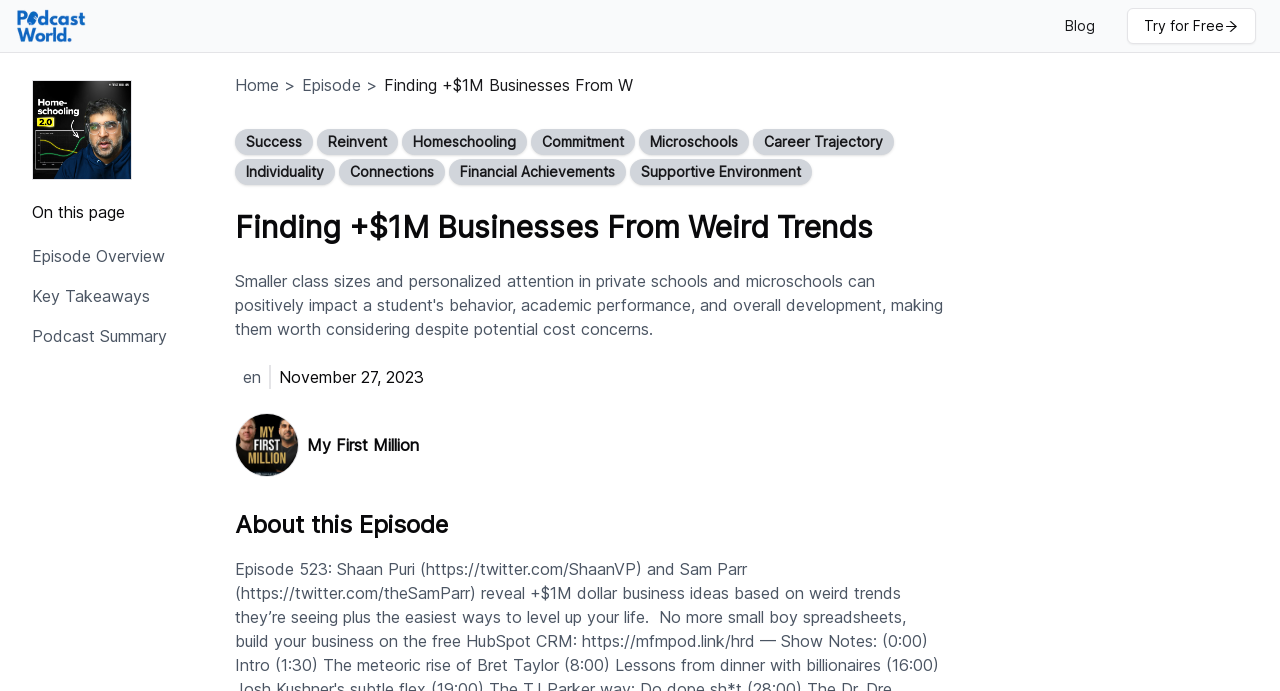Please identify the bounding box coordinates of the region to click in order to complete the given instruction: "Visit the 'Home' page". The coordinates should be four float numbers between 0 and 1, i.e., [left, top, right, bottom].

[0.183, 0.109, 0.218, 0.137]